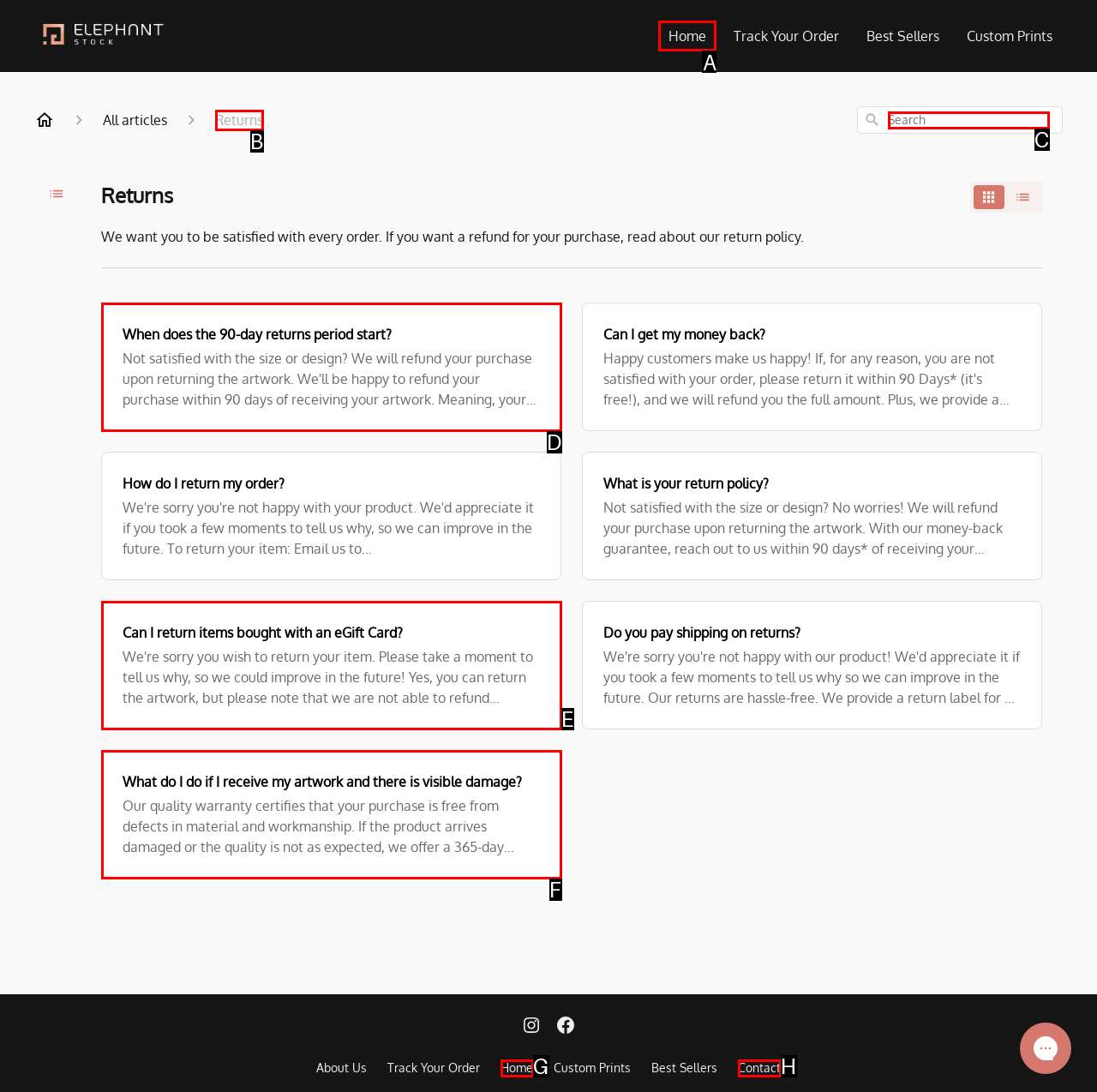Identify the correct UI element to click on to achieve the following task: Click on the 'Home' link Respond with the corresponding letter from the given choices.

A